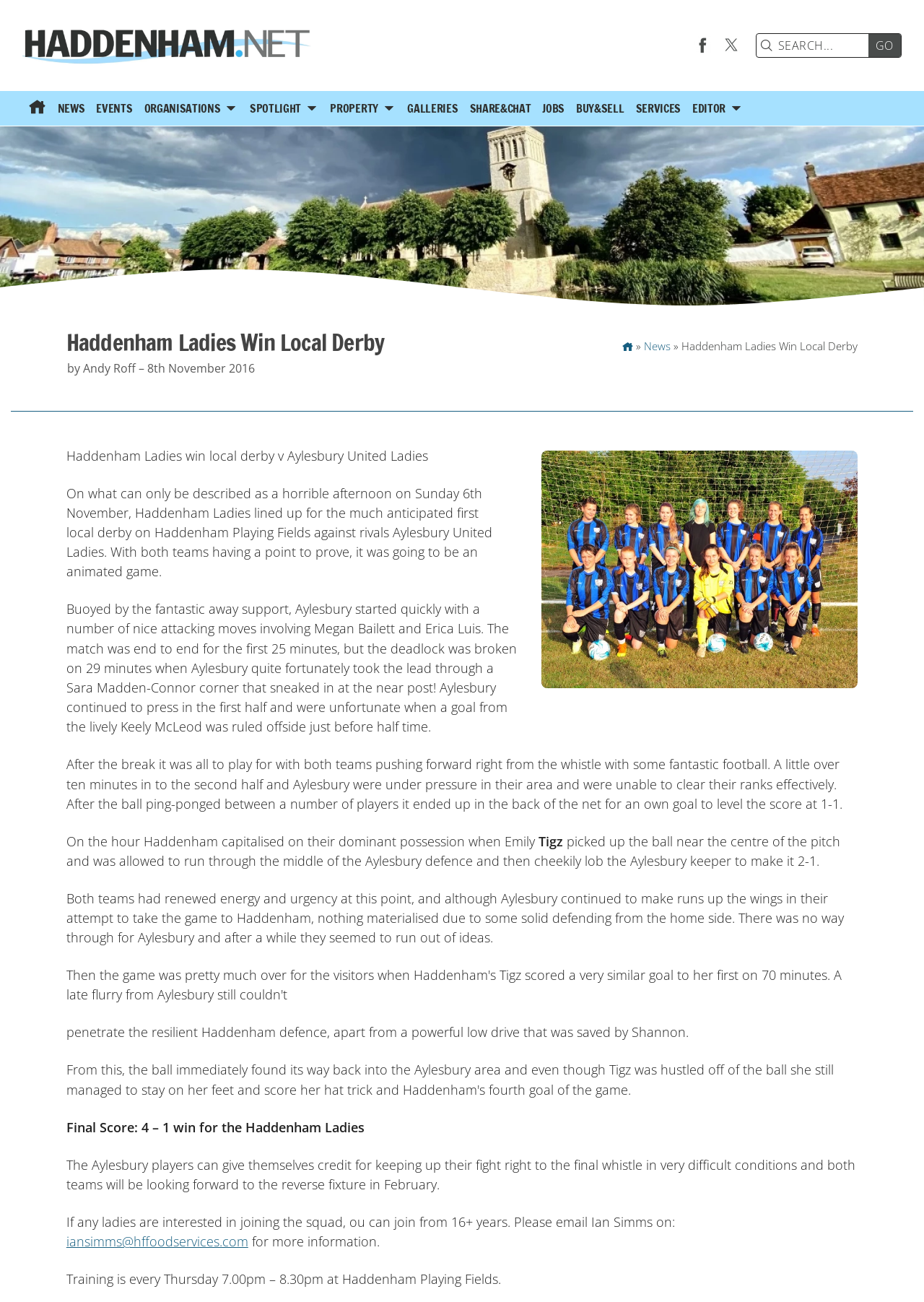Specify the bounding box coordinates of the area to click in order to execute this command: 'Visit our Facebook Page'. The coordinates should consist of four float numbers ranging from 0 to 1, and should be formatted as [left, top, right, bottom].

[0.751, 0.028, 0.77, 0.041]